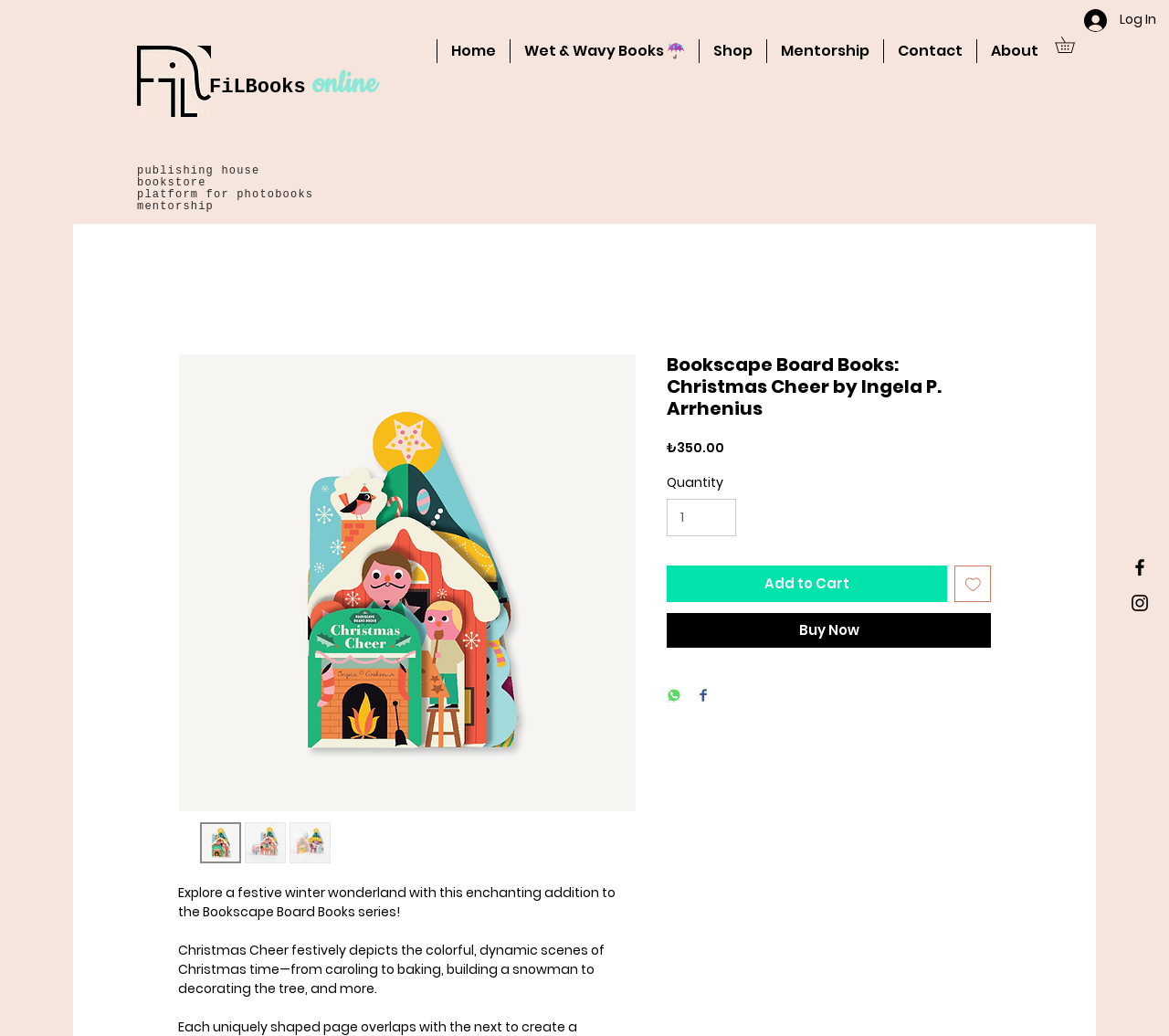What is the purpose of the 'Add to Wishlist' button?
Can you give a detailed and elaborate answer to the question?

The question can be answered by looking at the button label and its context on the webpage. The button is labeled 'Add to Wishlist' and is located next to the 'Add to Cart' button, suggesting that it allows users to add the book to a wishlist for later reference.